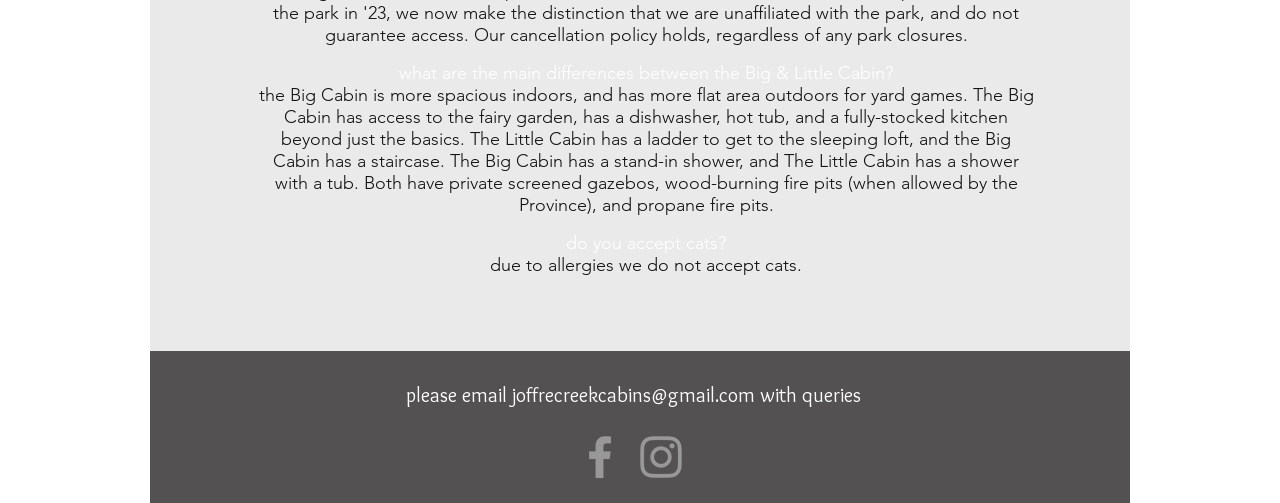Given the element description: "aria-label="Instagram"", predict the bounding box coordinates of this UI element. The coordinates must be four float numbers between 0 and 1, given as [left, top, right, bottom].

[0.495, 0.853, 0.538, 0.964]